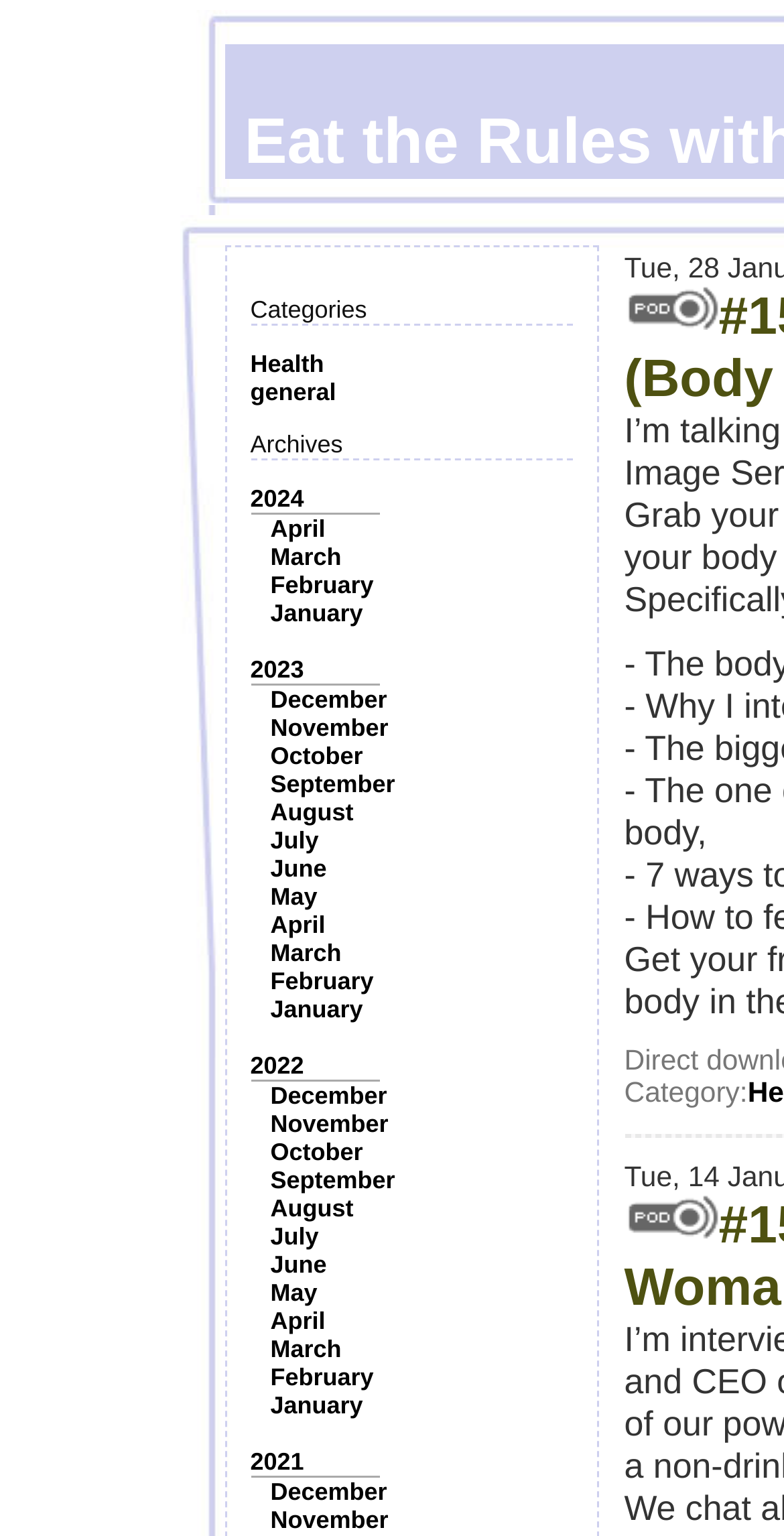Answer in one word or a short phrase: 
What is the most recent month listed?

April